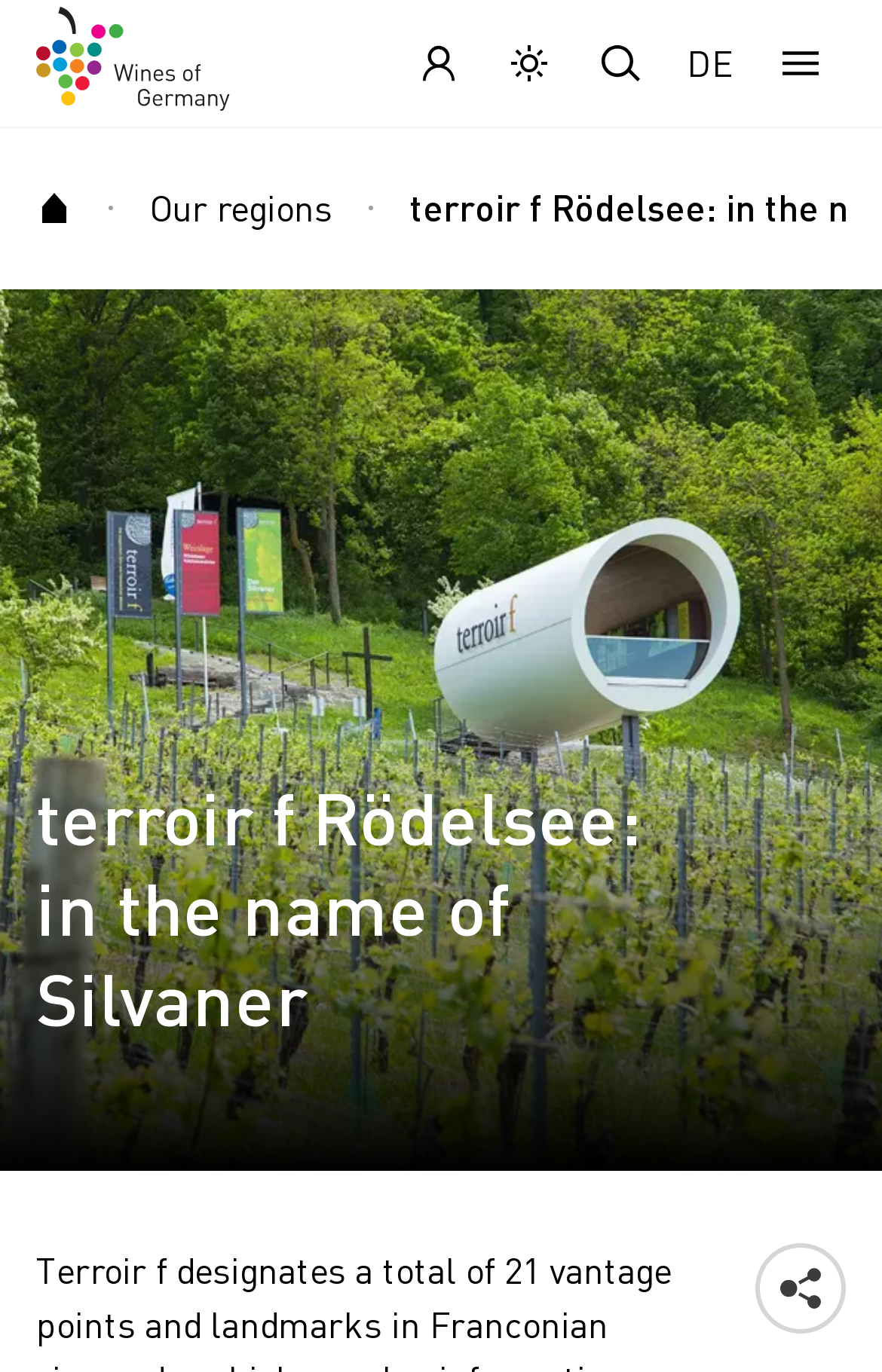Please identify the bounding box coordinates of the element's region that needs to be clicked to fulfill the following instruction: "Login". The bounding box coordinates should consist of four float numbers between 0 and 1, i.e., [left, top, right, bottom].

[0.446, 0.013, 0.549, 0.079]